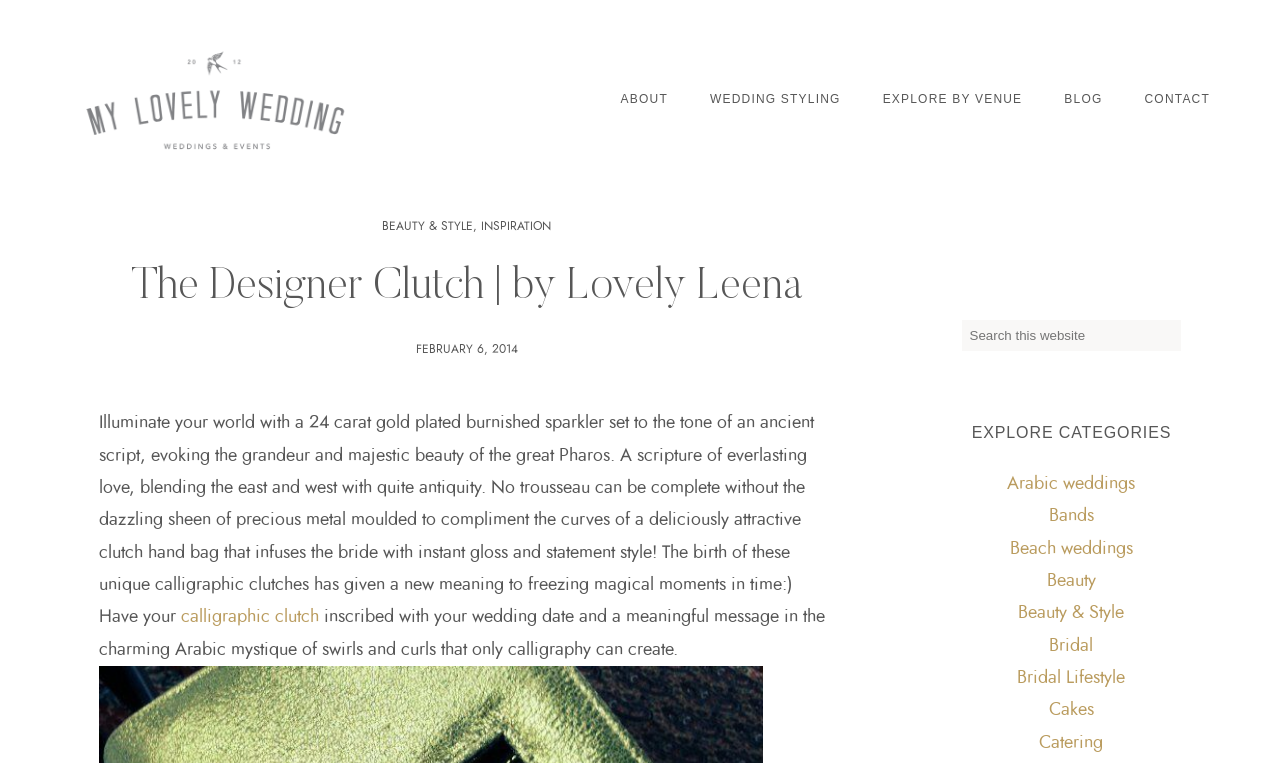From the webpage screenshot, identify the region described by Bridal Lifestyle. Provide the bounding box coordinates as (top-left x, top-left y, bottom-right x, bottom-right y), with each value being a floating point number between 0 and 1.

[0.795, 0.877, 0.879, 0.901]